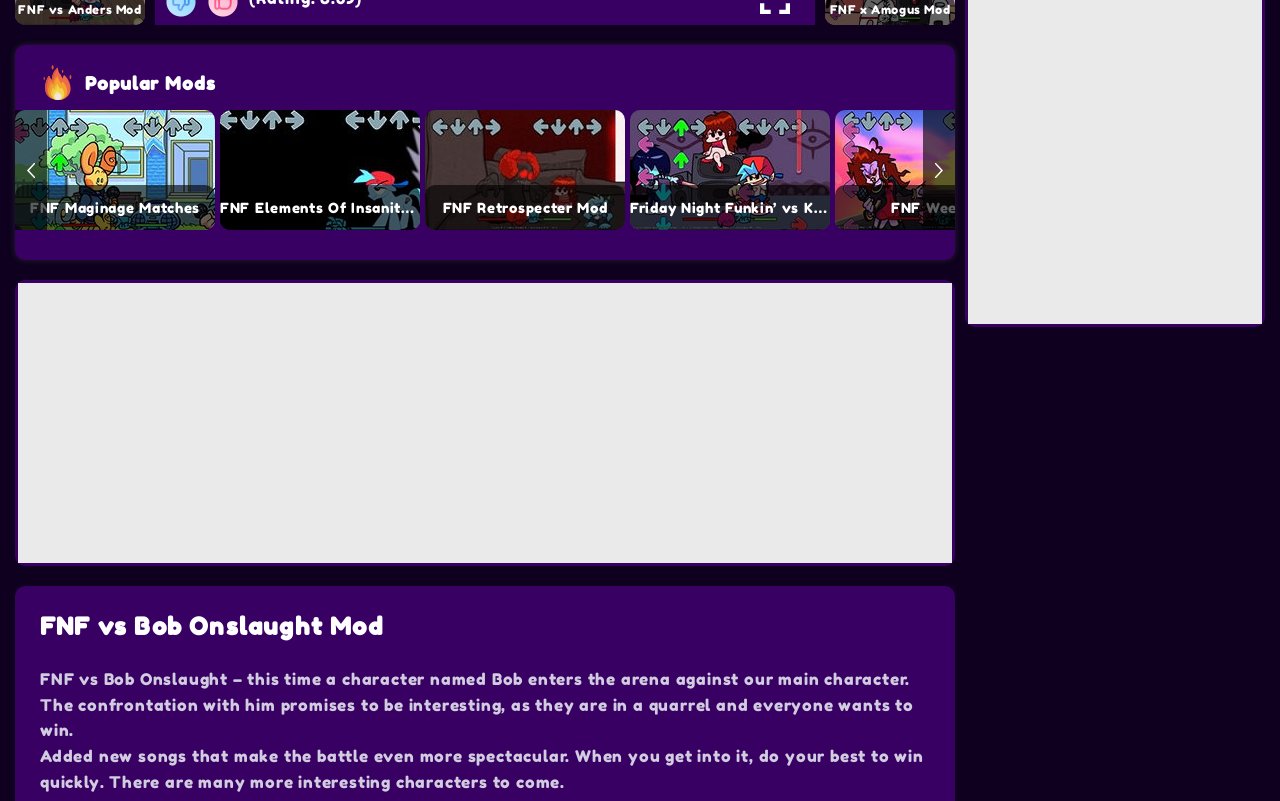Determine the bounding box for the described UI element: "Next".

[0.721, 0.137, 0.746, 0.287]